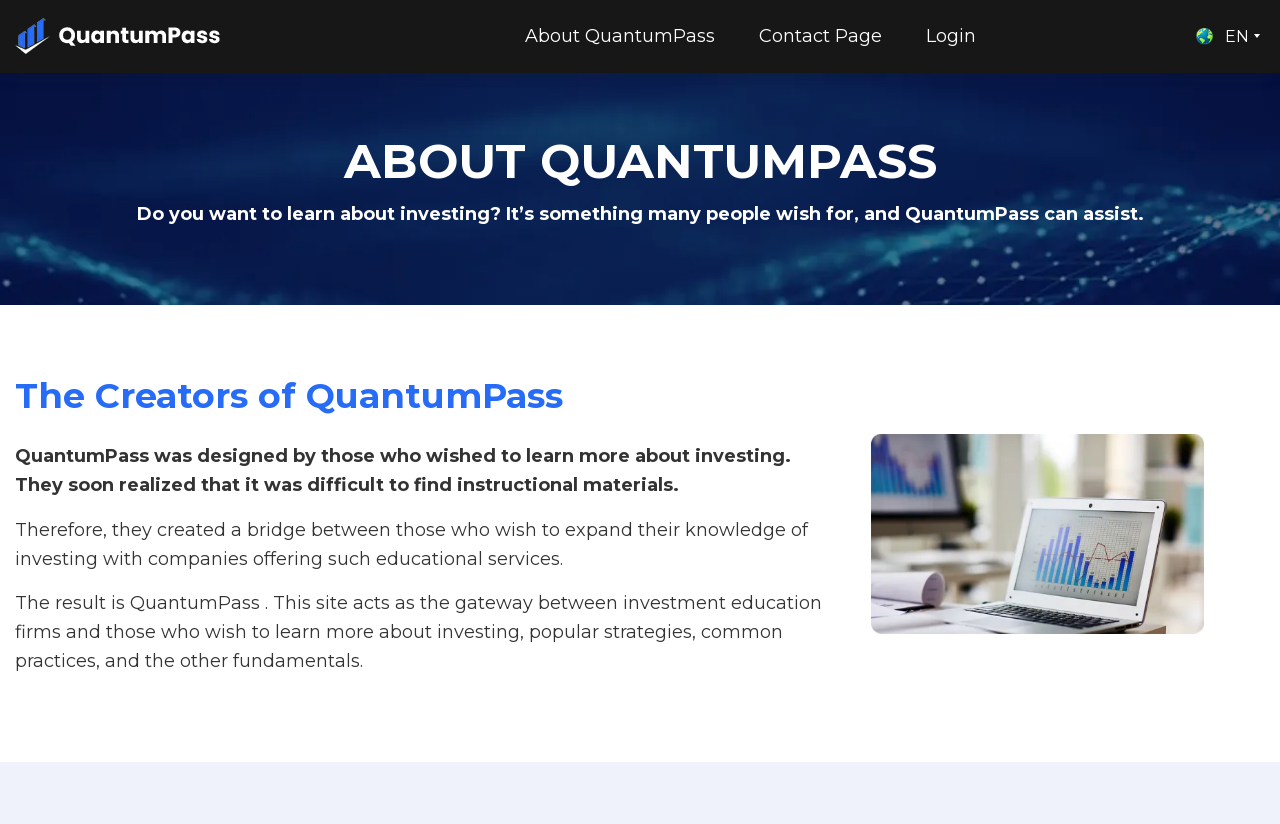Who created QuantumPass?
Please answer the question with as much detail as possible using the screenshot.

According to the webpage content, QuantumPass was designed by professionals who wished to learn more about investing and realized that it was difficult to find instructional materials. They created QuantumPass to assist others in learning about investments.